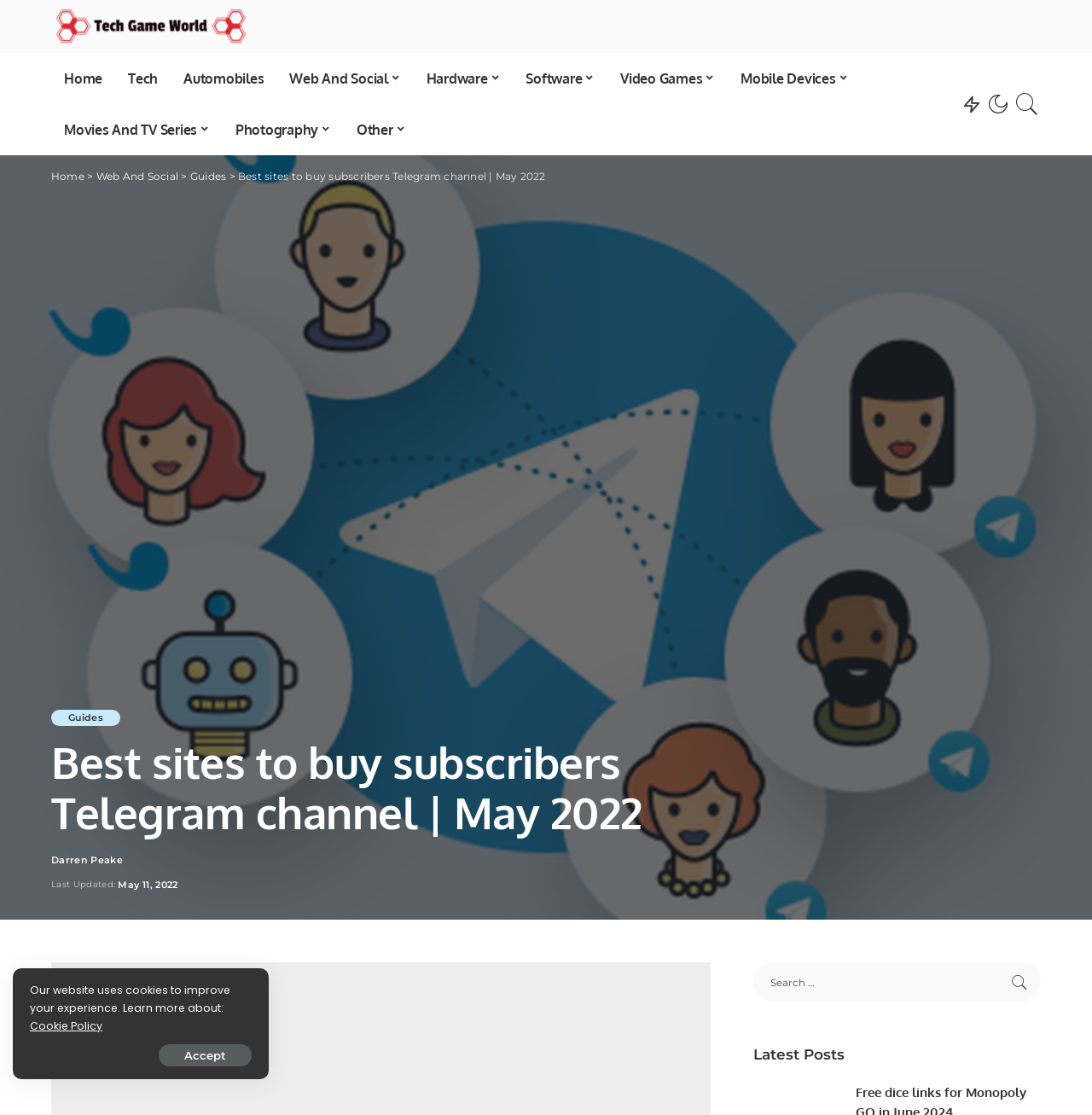Find and provide the bounding box coordinates for the UI element described with: "How To Watch".

None